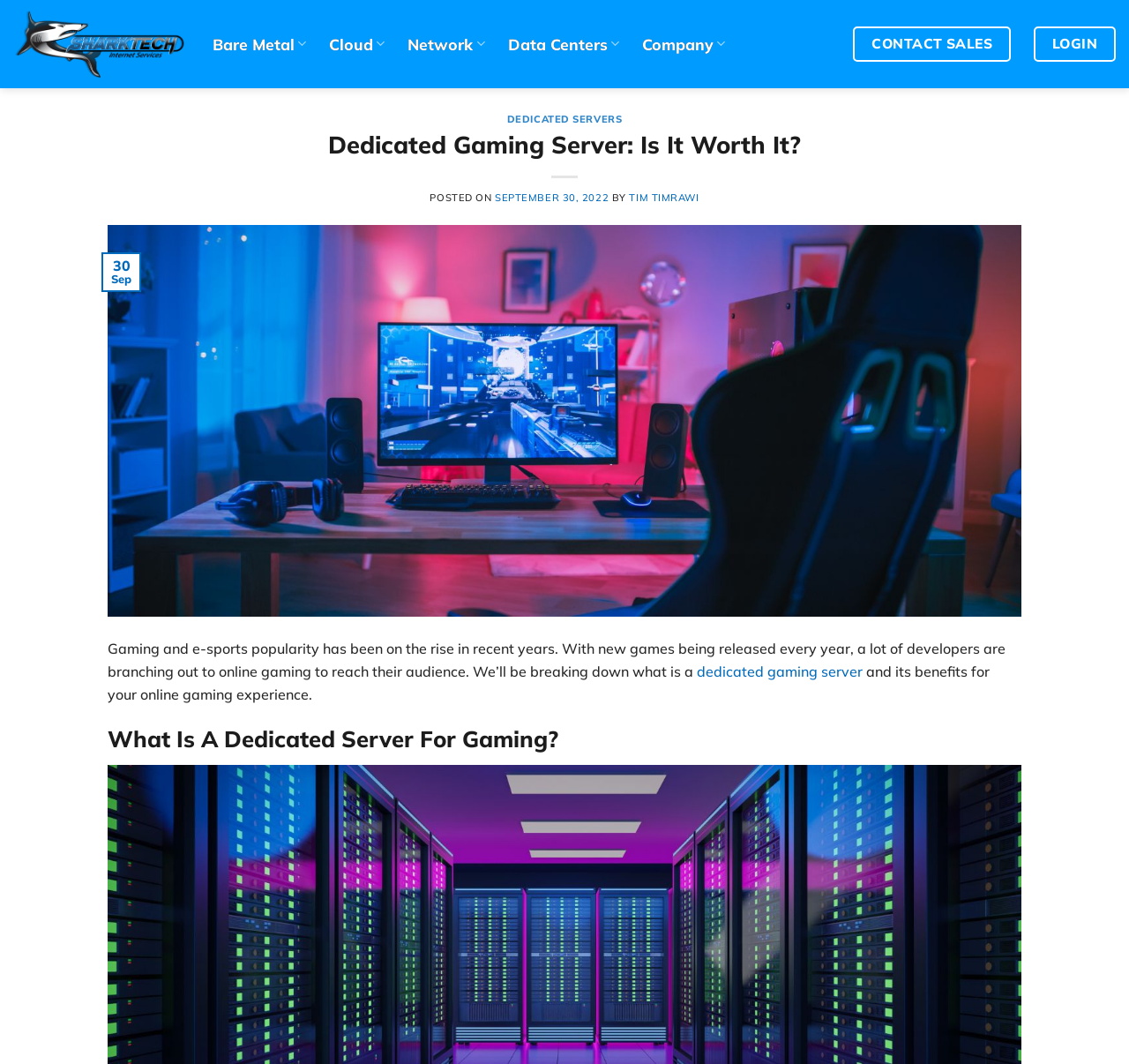Please determine the bounding box coordinates for the element that should be clicked to follow these instructions: "Click on the 'Sharktech' logo".

[0.012, 0.009, 0.165, 0.073]